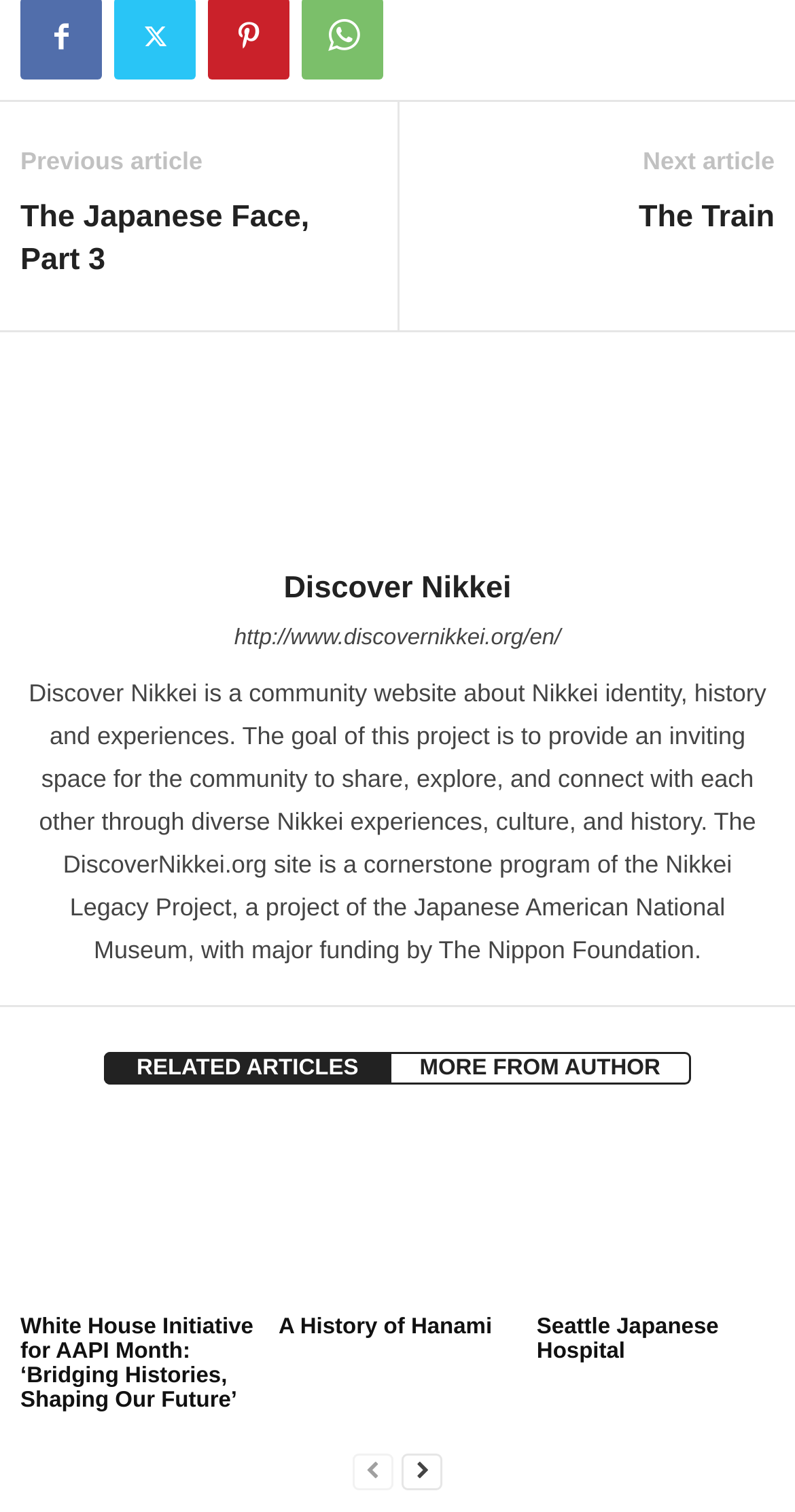Identify the bounding box coordinates of the clickable section necessary to follow the following instruction: "go to next page". The coordinates should be presented as four float numbers from 0 to 1, i.e., [left, top, right, bottom].

[0.505, 0.958, 0.556, 0.986]